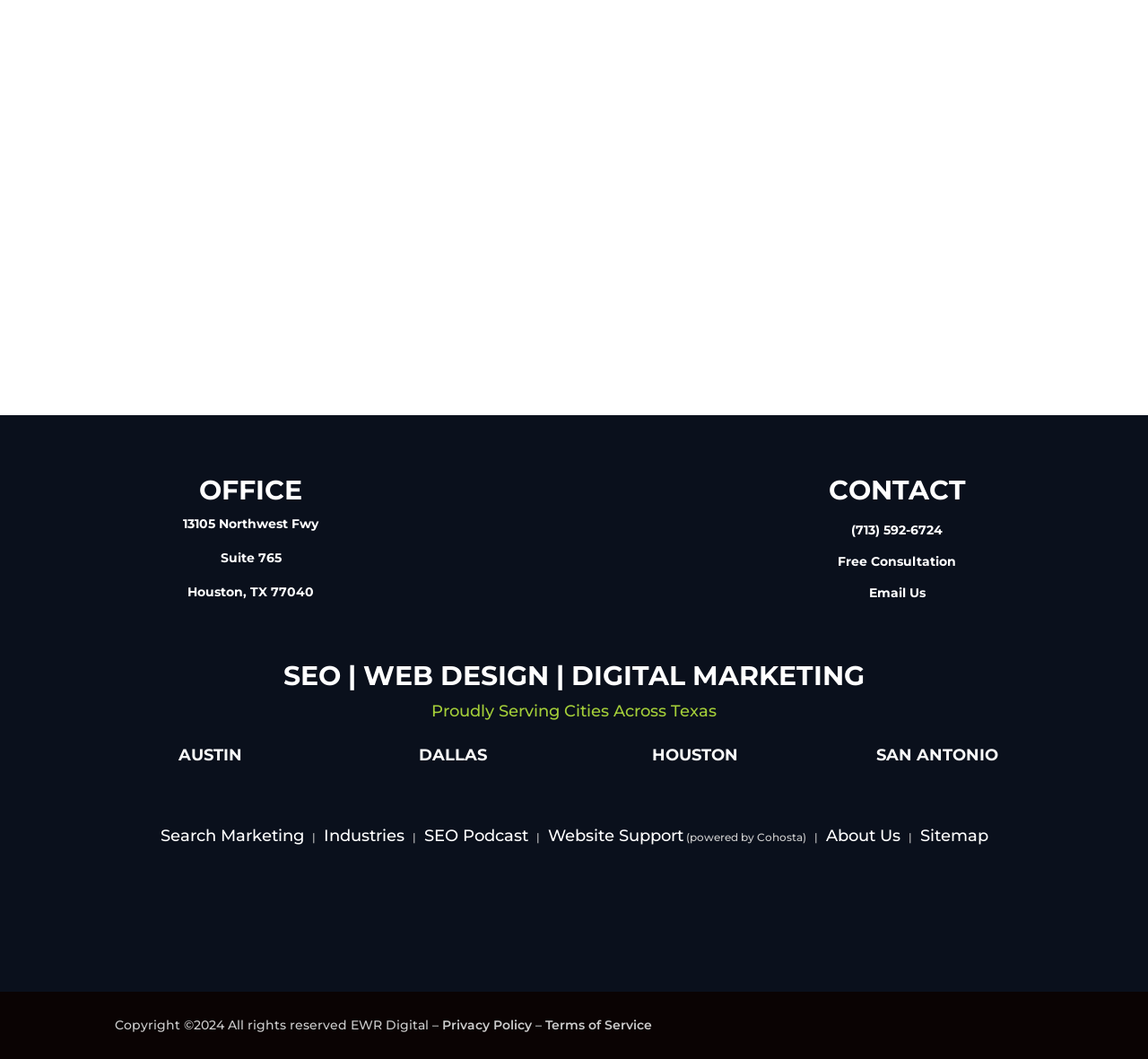Please find and report the bounding box coordinates of the element to click in order to perform the following action: "Click the 'About Us' link". The coordinates should be expressed as four float numbers between 0 and 1, in the format [left, top, right, bottom].

[0.719, 0.78, 0.784, 0.799]